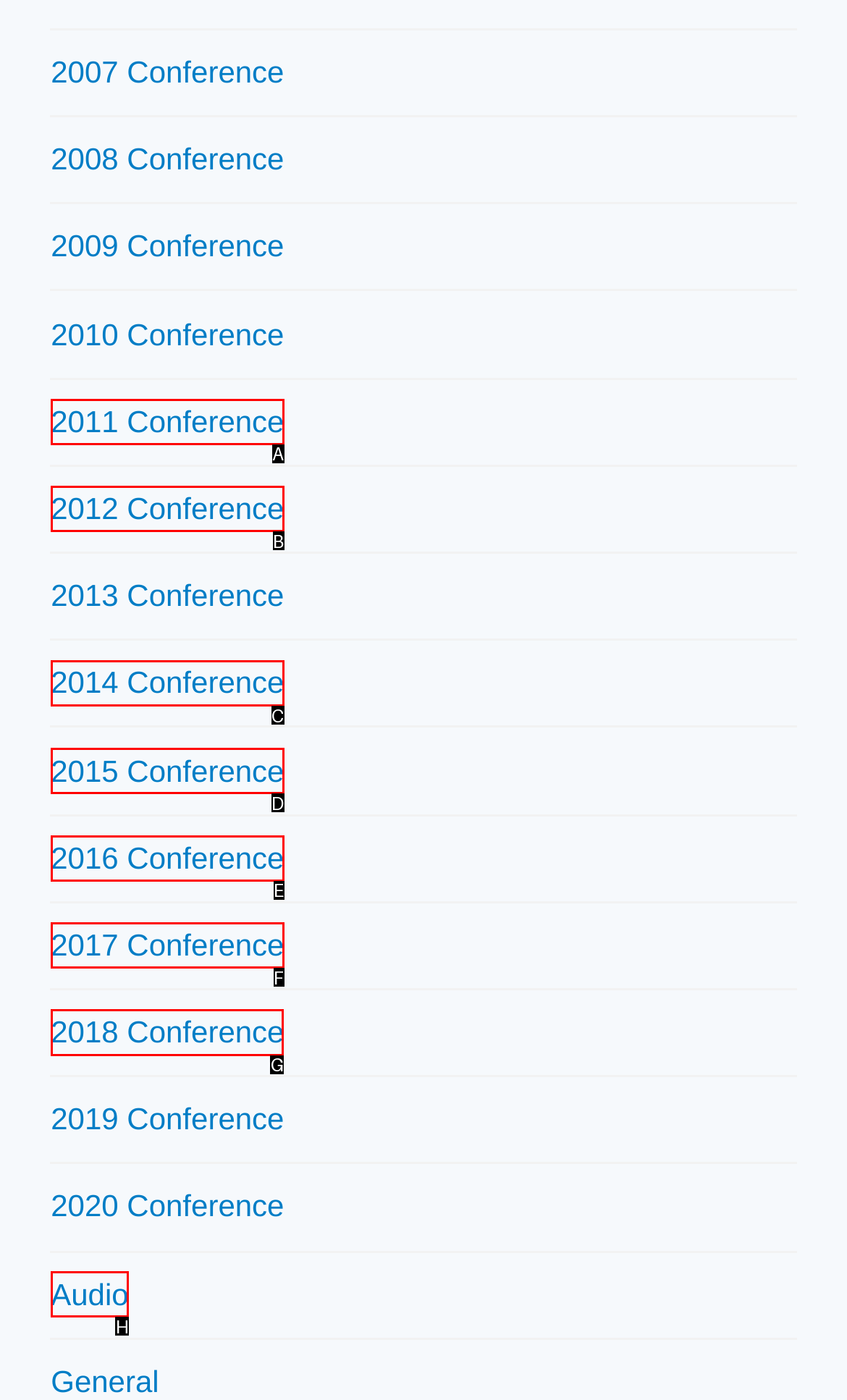Indicate which UI element needs to be clicked to fulfill the task: check 2018 Conference
Answer with the letter of the chosen option from the available choices directly.

G